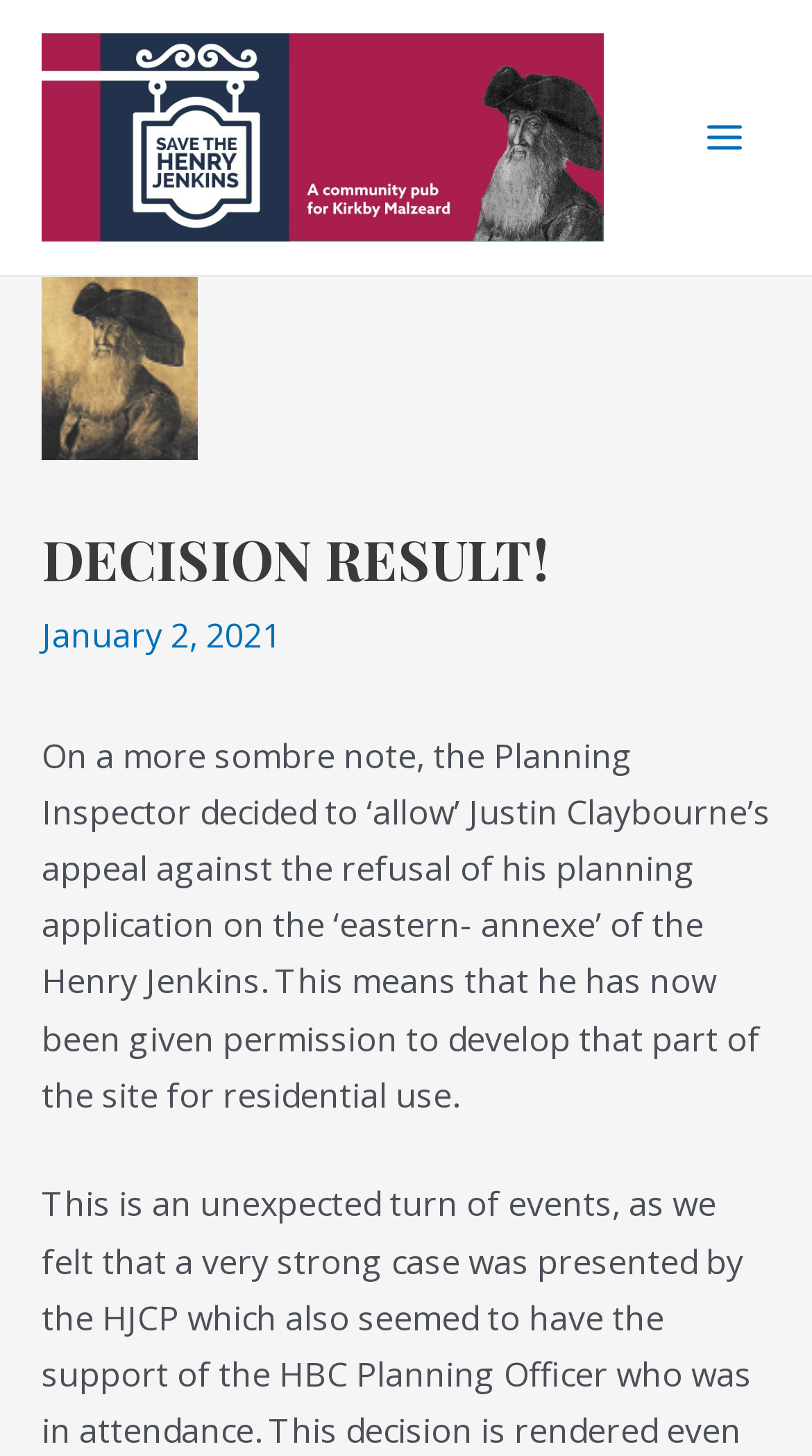What is the topic of the text in the webpage?
Based on the visual, give a brief answer using one word or a short phrase.

Planning application decision